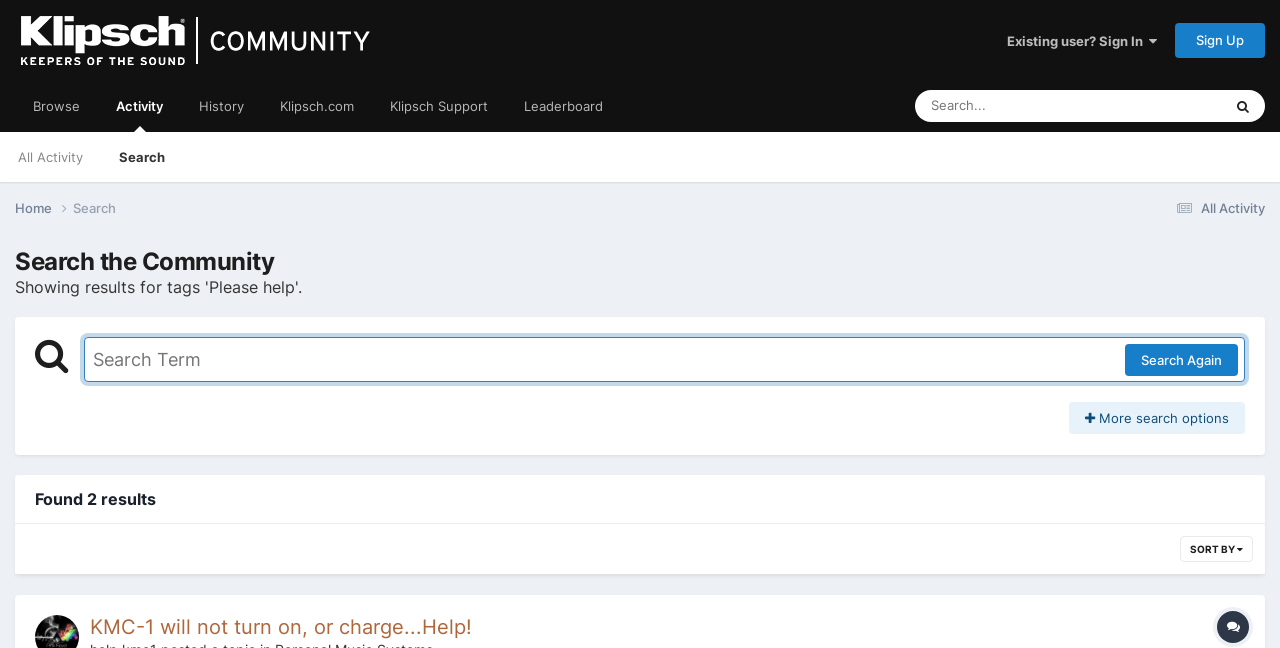What is the name of the community?
Look at the screenshot and respond with one word or a short phrase.

The Klipsch Audio Community